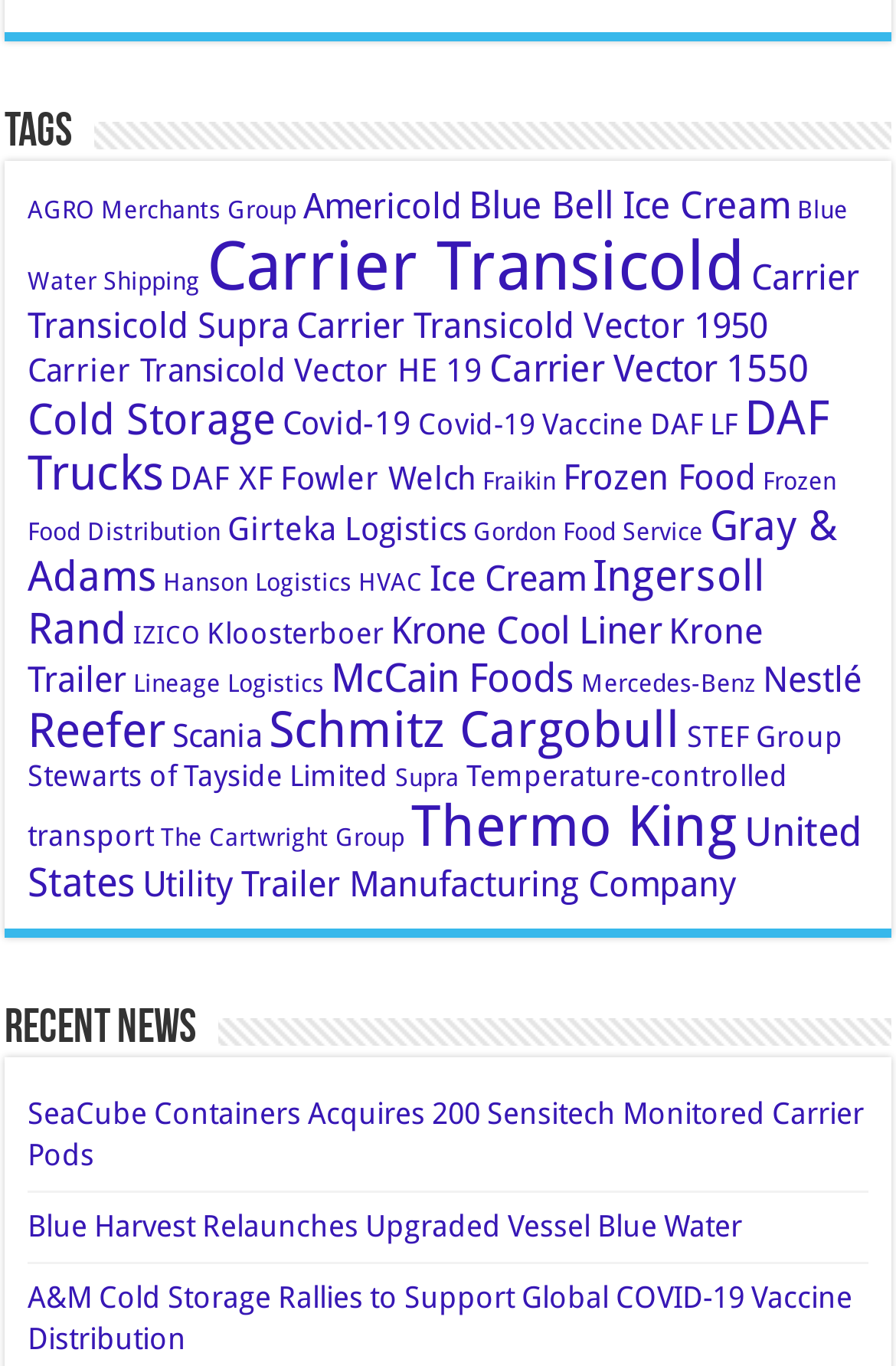Is there a search bar on the webpage?
Examine the screenshot and reply with a single word or phrase.

No